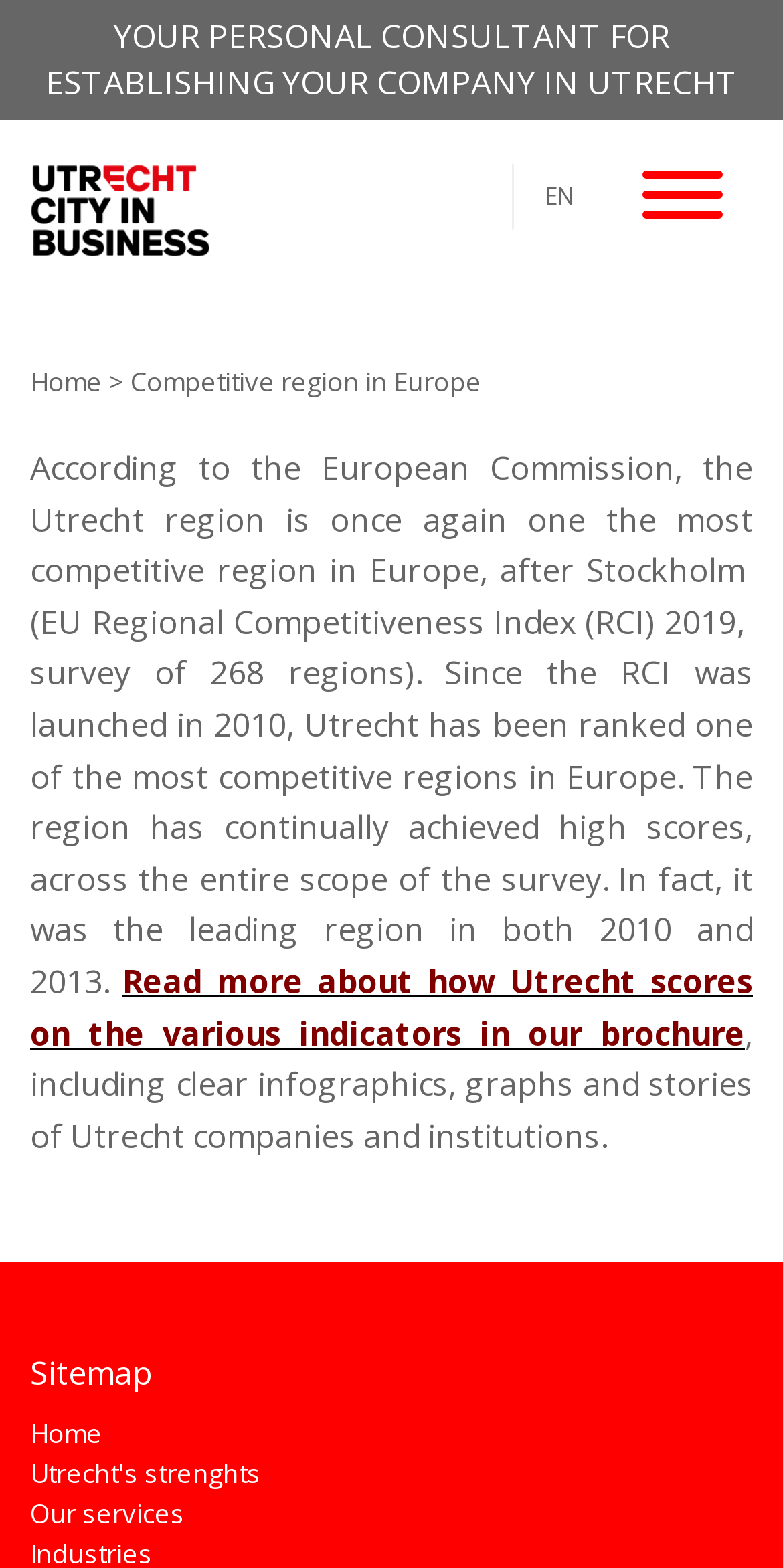Please find the bounding box coordinates in the format (top-left x, top-left y, bottom-right x, bottom-right y) for the given element description. Ensure the coordinates are floating point numbers between 0 and 1. Description: Utrecht's strenghts

[0.038, 0.928, 0.333, 0.951]